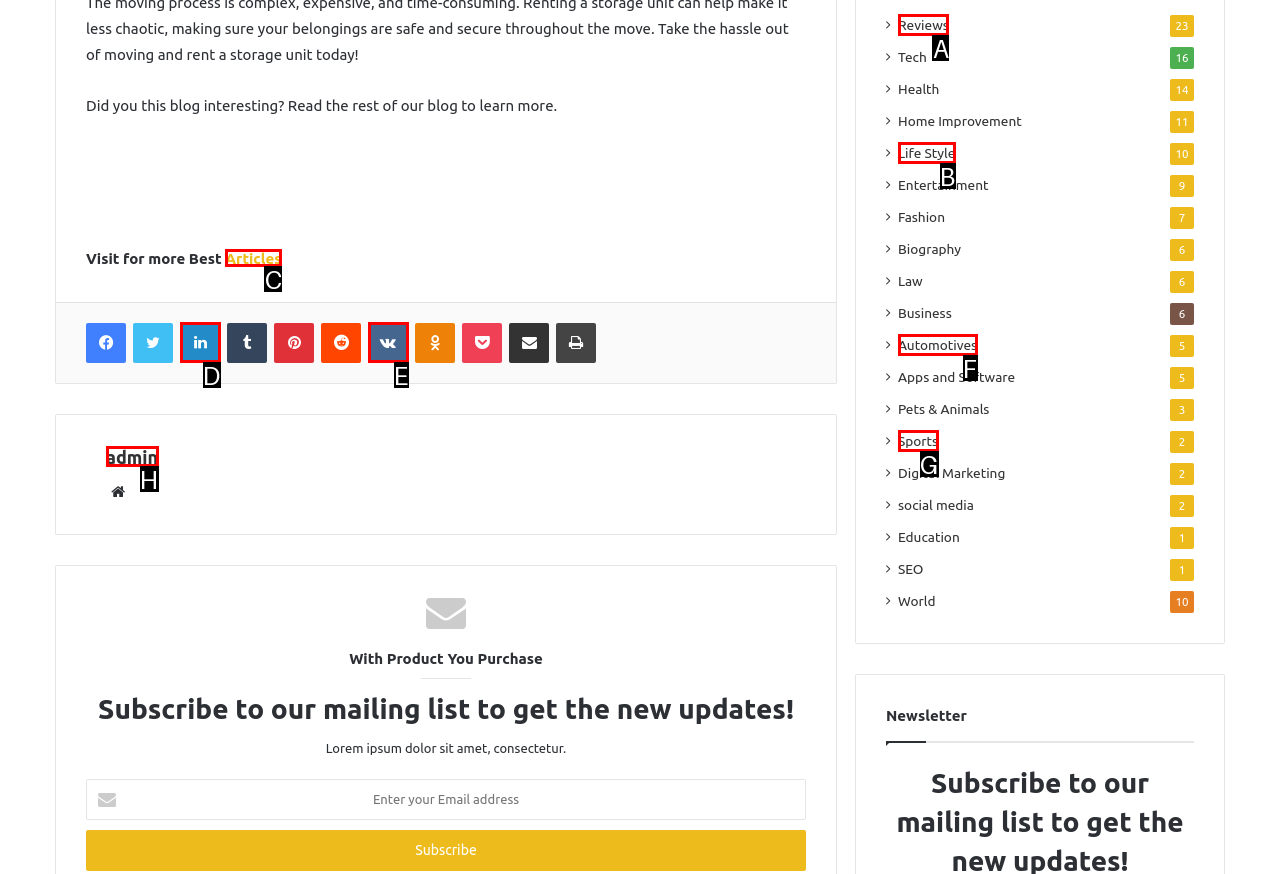Identify the HTML element that corresponds to the following description: LinkedIn. Provide the letter of the correct option from the presented choices.

D